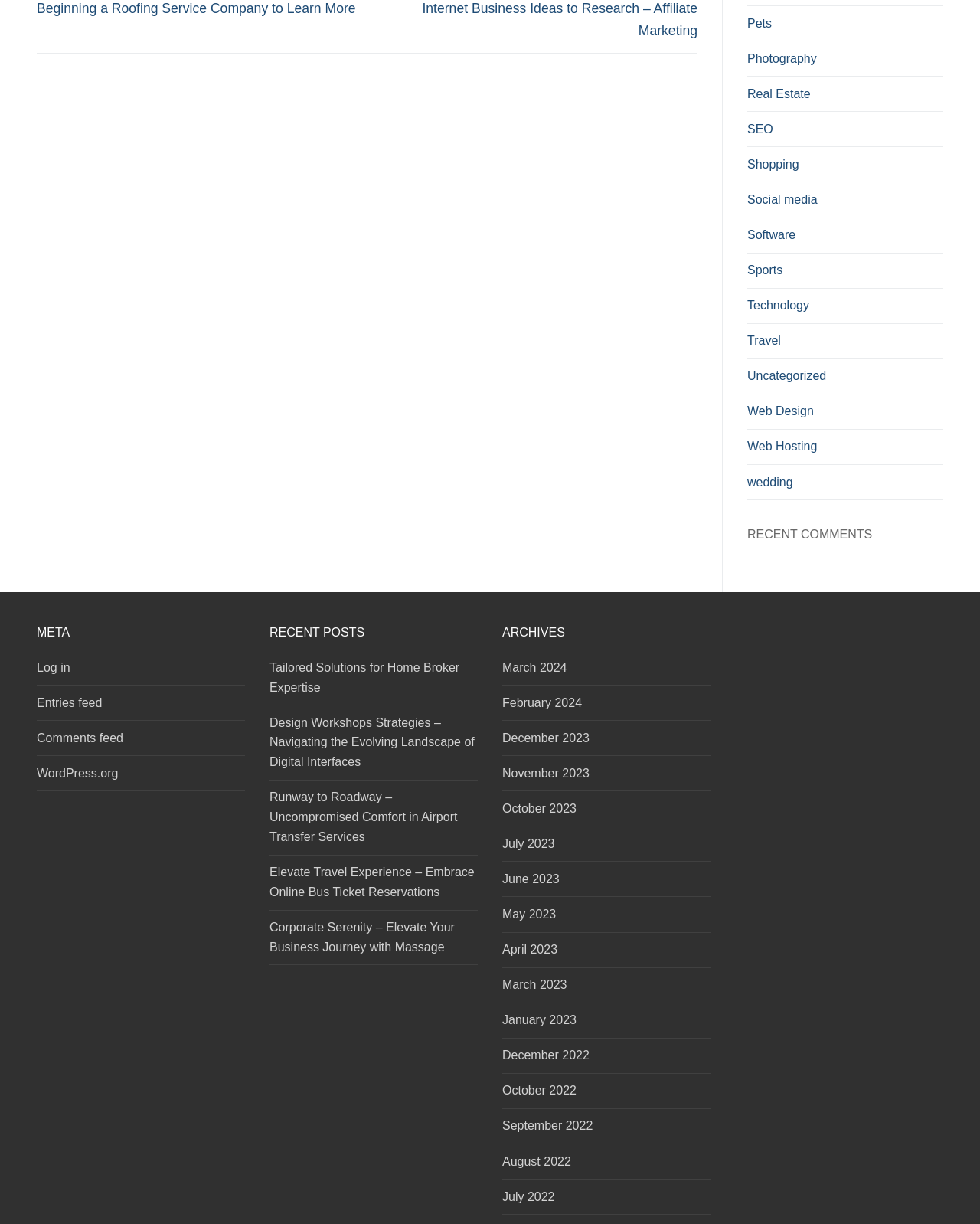What is the position of the 'Log in' link?
Provide a detailed and extensive answer to the question.

I analyzed the bounding box coordinates of the 'Log in' link, which are [0.037, 0.537, 0.25, 0.56]. The x1 and y1 values indicate that the link is located at the top-left corner of the webpage.